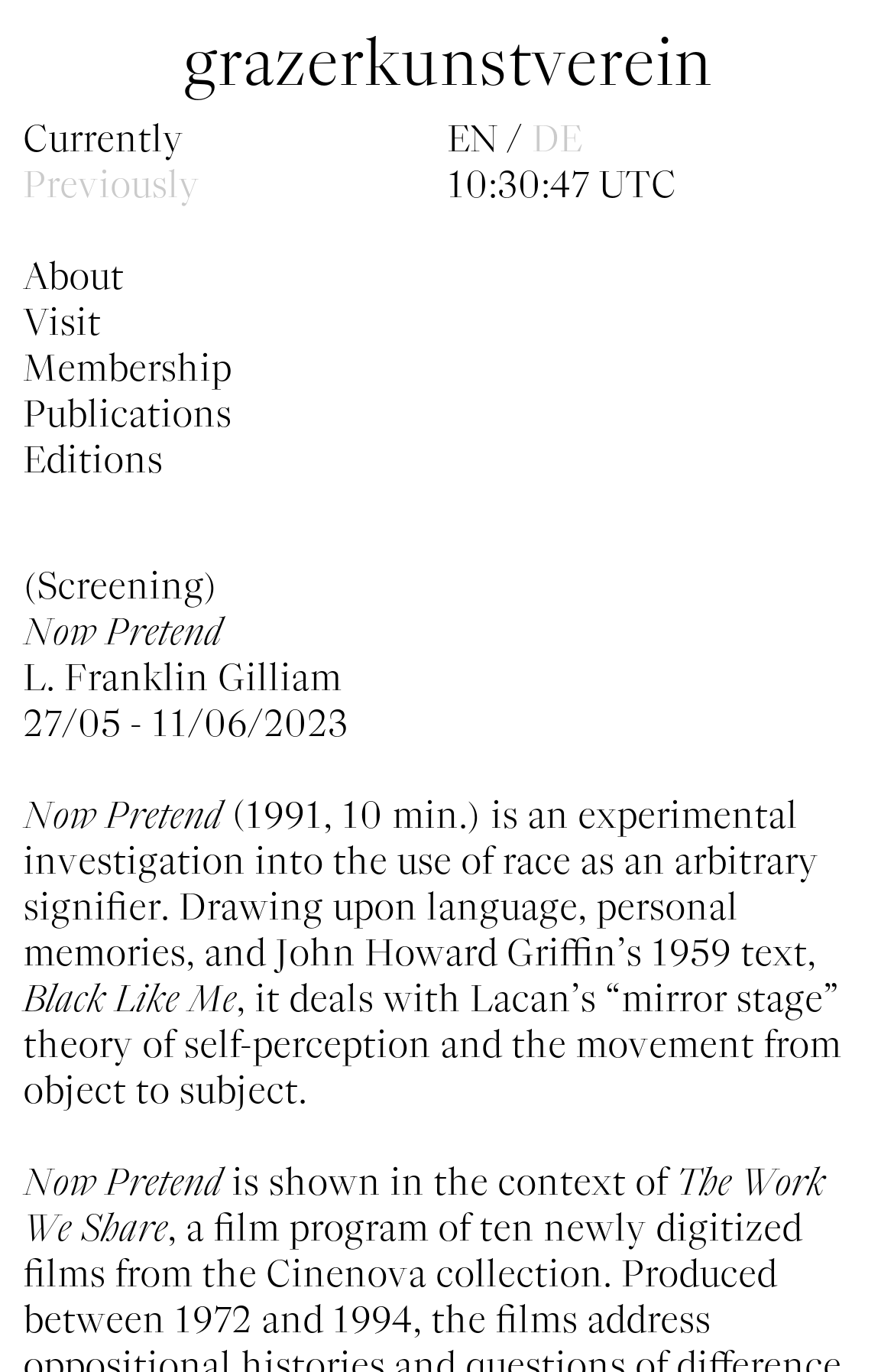Generate a comprehensive description of the contents of the webpage.

The webpage appears to be an art exhibition or event page, specifically for "Now Pretend" at the Grazer Kunstverein. At the top left, there are several links, including "Currently", "Previously", "About", "Visit", "Membership", "Publications", and "Editions", which are likely navigation links for the website.

Below these links, there is a large heading "grazerkunstverein" with a link to the same name. To the right of this heading, there is a smaller link also labeled "grazerkunstverein".

The main content of the page is focused on the "Now Pretend" exhibition. There are several blocks of text that describe the exhibition, including the title "Now Pretend" and the artist's name "L. Franklin Gilliam". The text also provides details about the exhibition, such as the dates "27/05 - 11/06/2023" and a brief description of the work, which is an experimental investigation into the use of race as an arbitrary signifier.

The text also references other works, including "Black Like Me" and mentions Lacan's "mirror stage" theory of self-perception. The exhibition is shown in the context of "The Work We Share".

At the top right, there are two language links, "EN" and "DE", which likely allow users to switch between English and German languages. Next to these links, there is a timestamp "10:30:48 UTC".